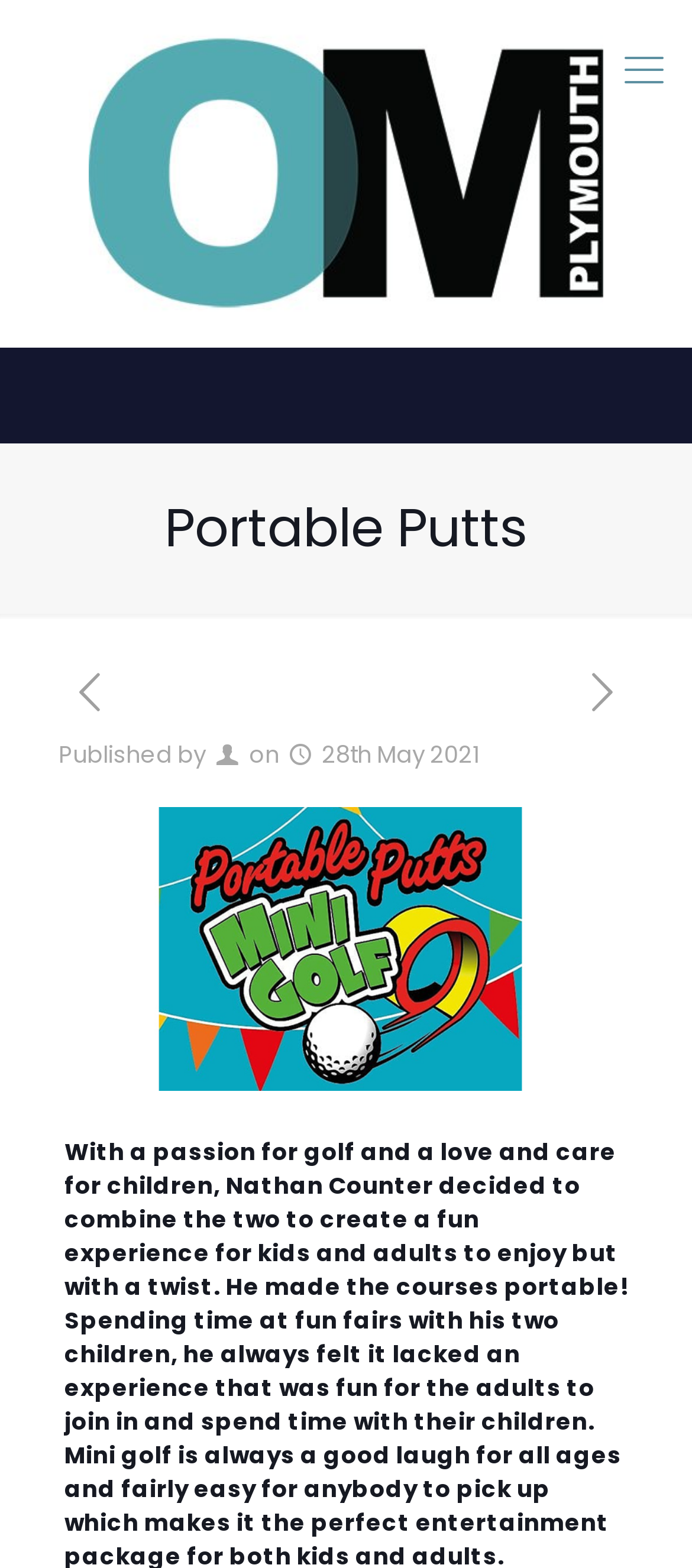Refer to the screenshot and give an in-depth answer to this question: What is the purpose of the 'Zoom' link?

The 'Zoom' link is located near the bottom of the webpage, and its purpose can be inferred by its text, suggesting that it is used to zoom in on an image or content.